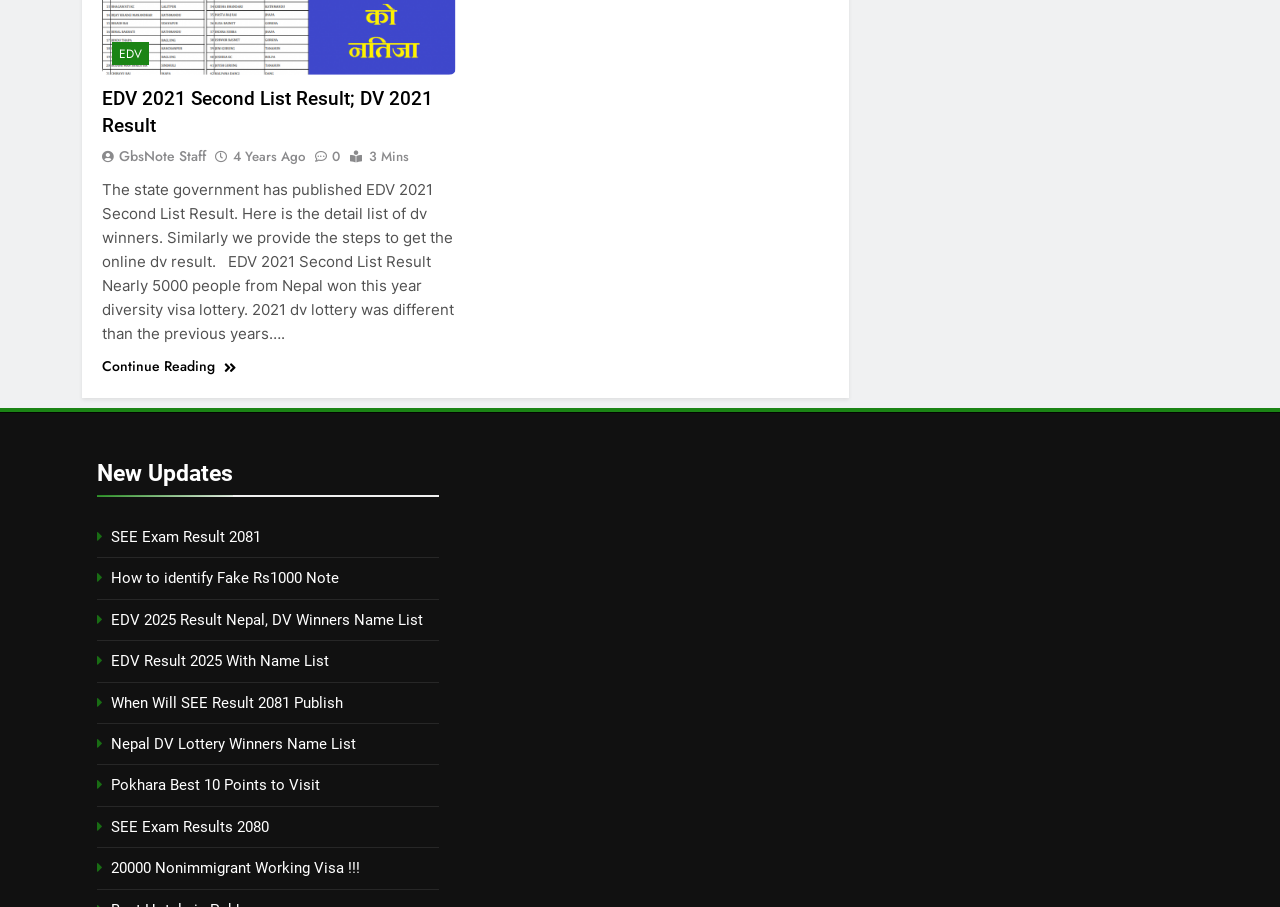Provide the bounding box coordinates of the UI element this sentence describes: "SEE Exam Result 2081".

[0.087, 0.582, 0.204, 0.602]